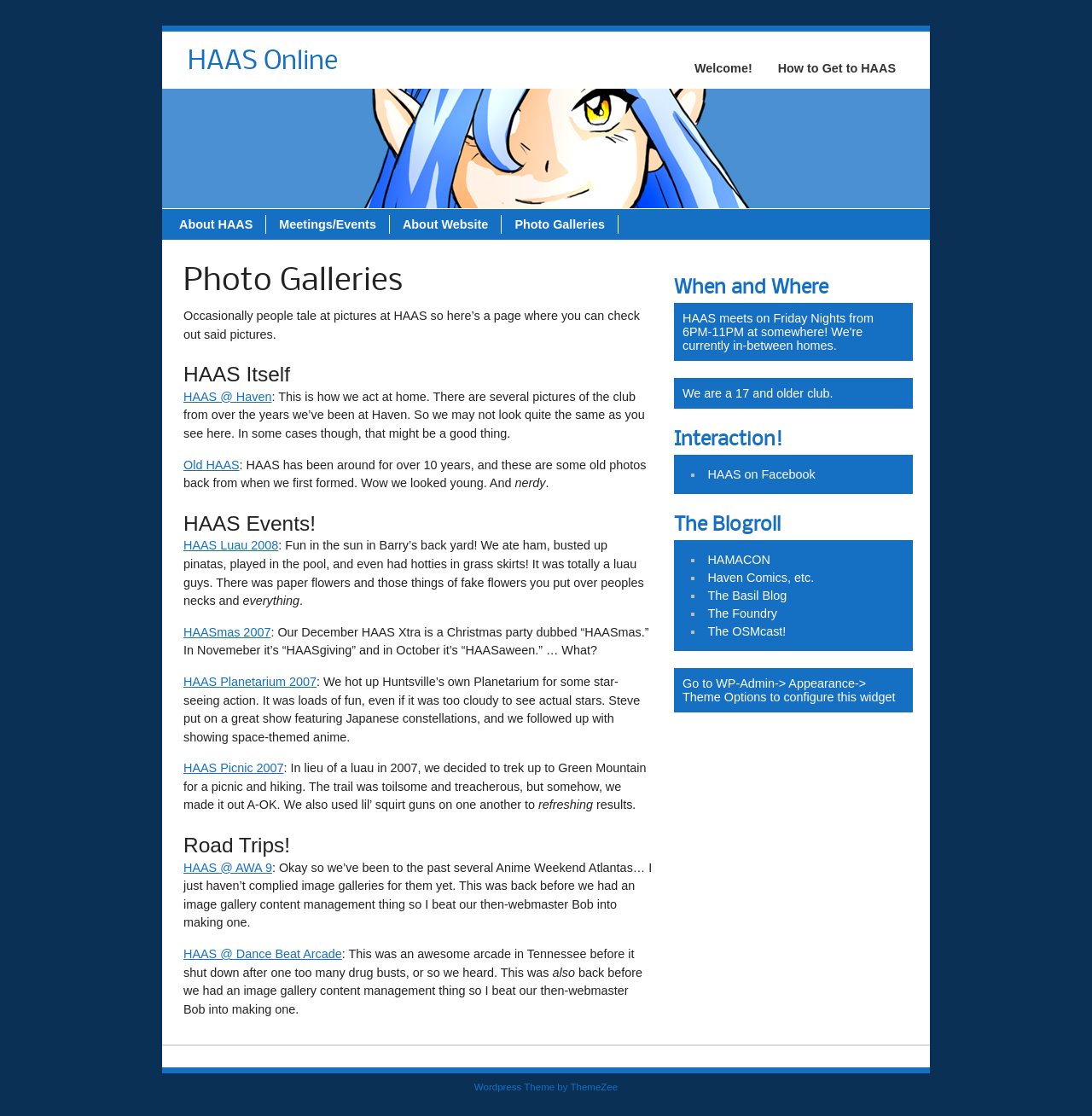Based on what you see in the screenshot, provide a thorough answer to this question: What is the age requirement for the club?

According to the webpage, the club is for people 17 and older, as stated in the 'When and Where' section.